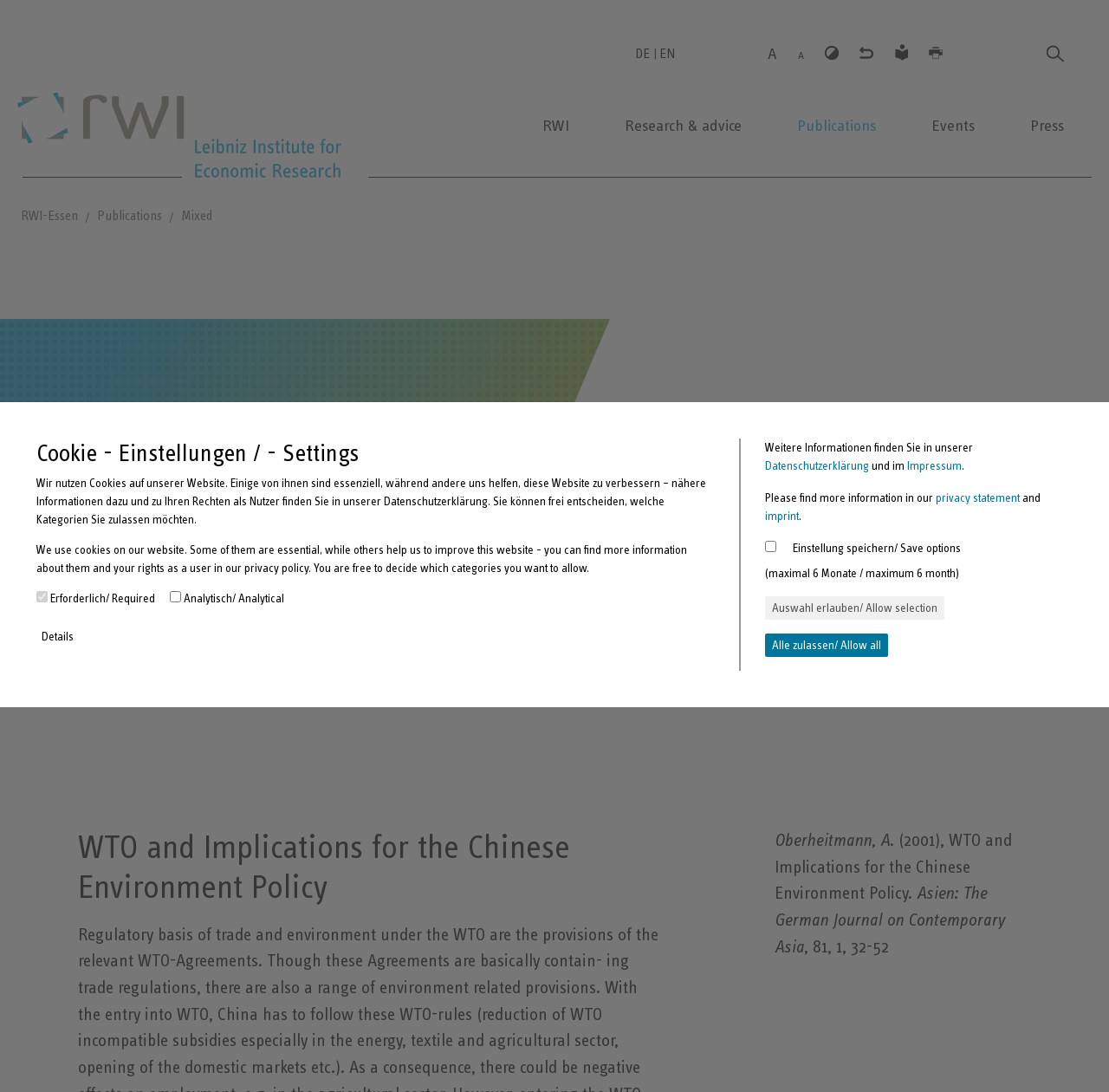With reference to the image, please provide a detailed answer to the following question: What is the purpose of the button 'Submit'?

I found the answer by looking at the button 'Submit' which is located at the top of the webpage and is likely to be used to submit a form or search query.